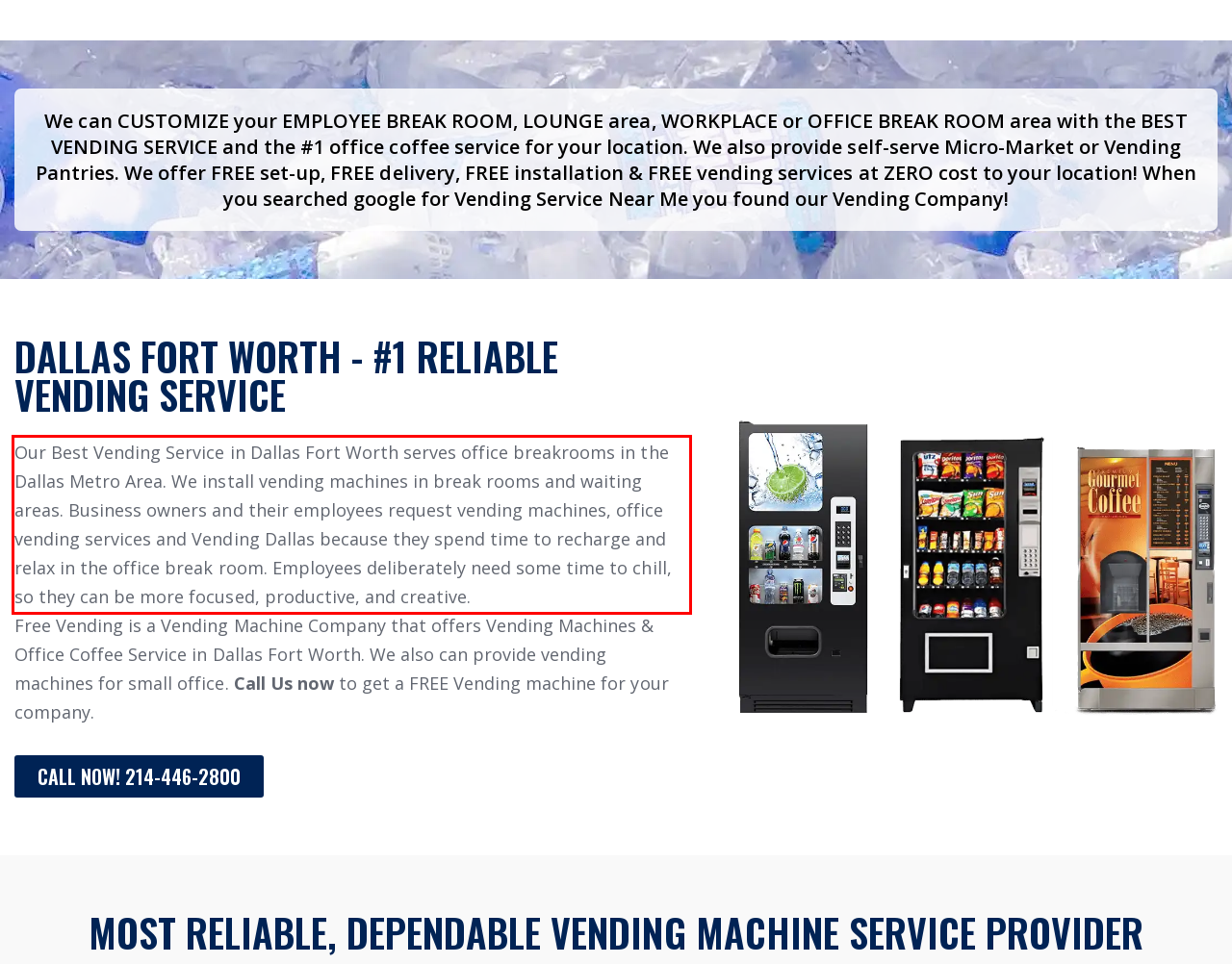Within the screenshot of a webpage, identify the red bounding box and perform OCR to capture the text content it contains.

Our Best Vending Service in Dallas Fort Worth serves office breakrooms in the Dallas Metro Area. We install vending machines in break rooms and waiting areas. Business owners and their employees request vending machines, office vending services and Vending Dallas because they spend time to recharge and relax in the office break room. Employees deliberately need some time to chill, so they can be more focused, productive, and creative.